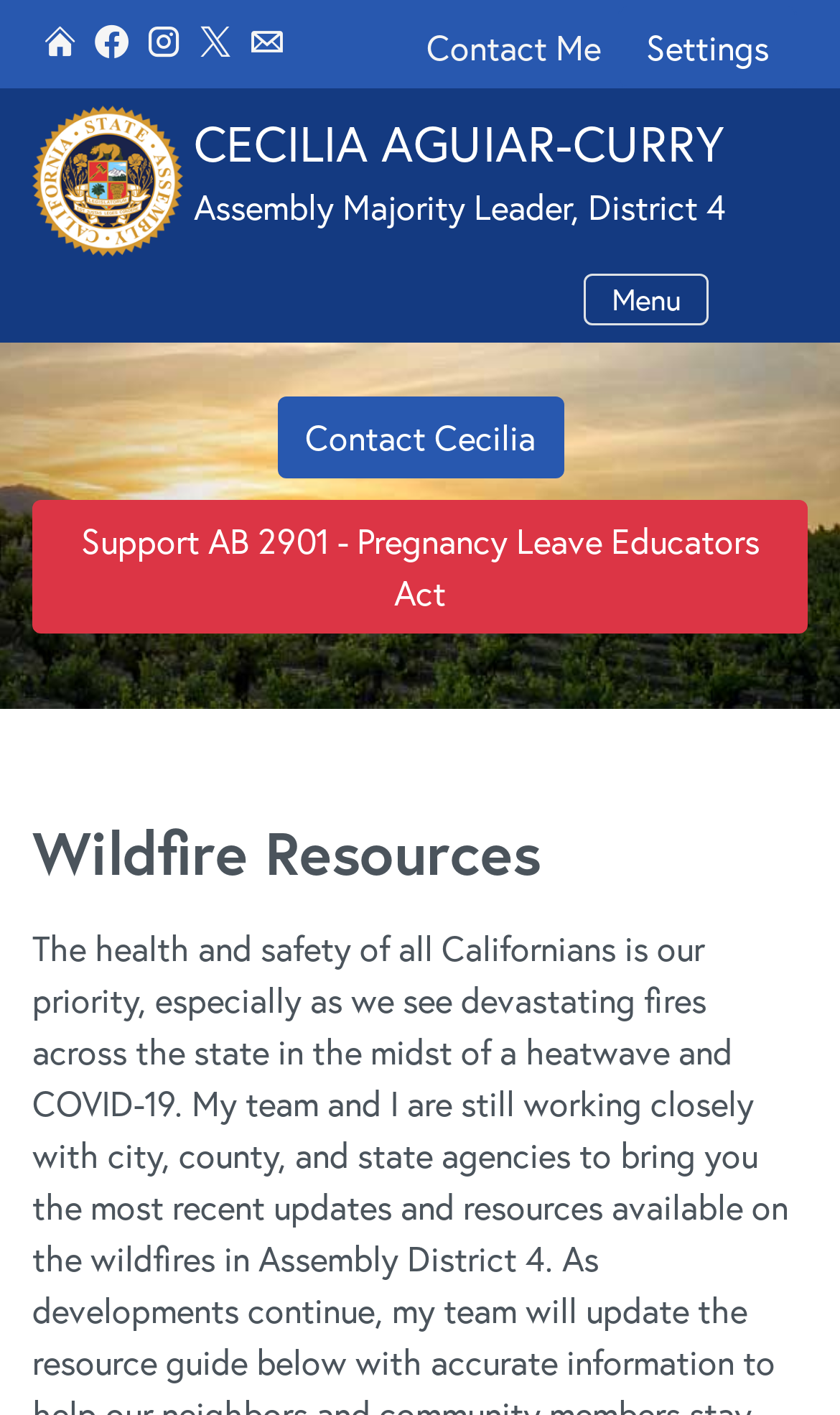Using the information shown in the image, answer the question with as much detail as possible: How can users contact Cecilia Aguiar-Curry?

I found the answer by examining the link element 'Contact Me' which is located in the site header. This suggests that users can contact Cecilia Aguiar-Curry by clicking on this link.